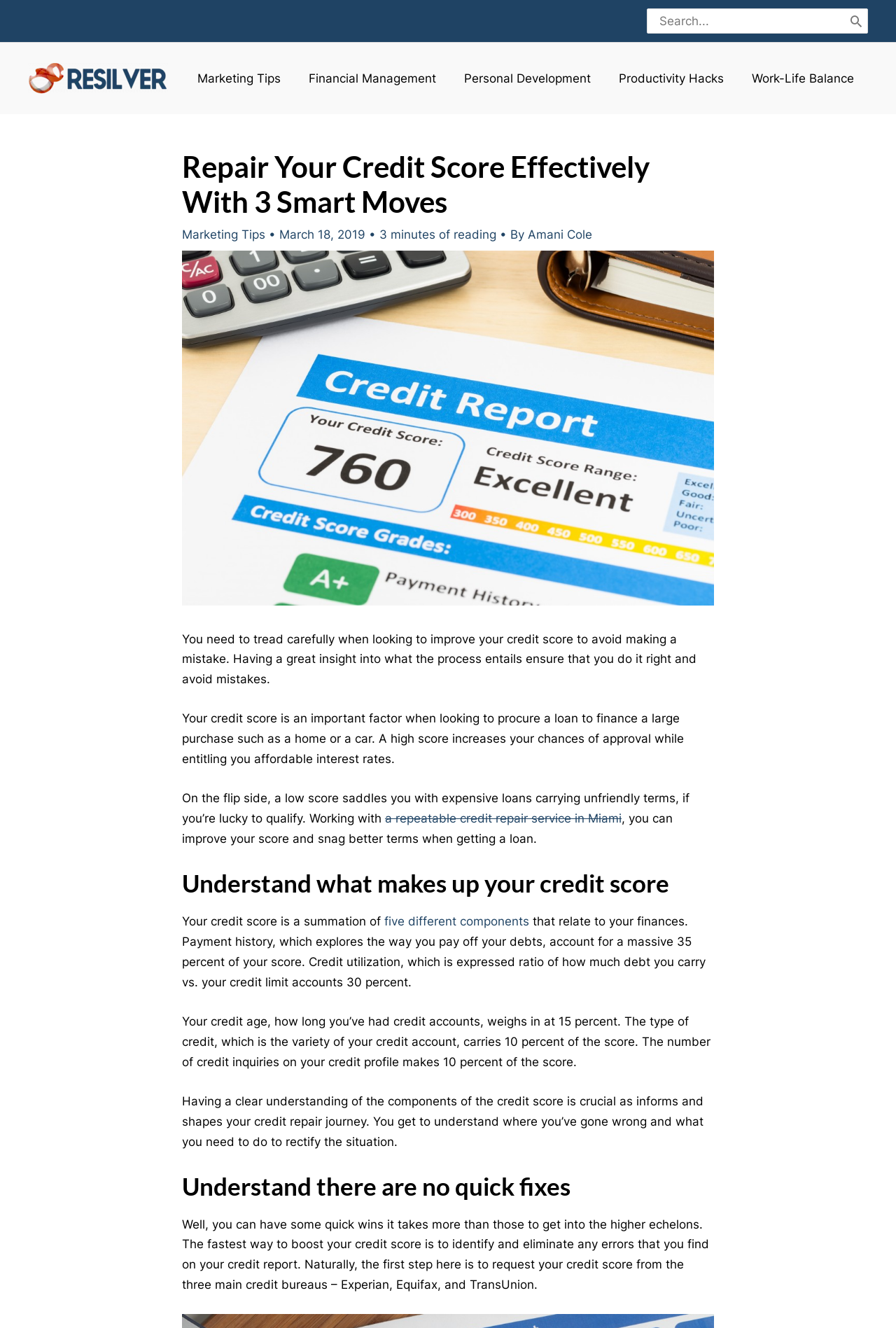Review the image closely and give a comprehensive answer to the question: What is the purpose of the search box?

The search box is located at the top right corner of the webpage, and it allows users to search for specific content within the website. The presence of a search button next to the search box indicates that users can input keywords and search for relevant results.